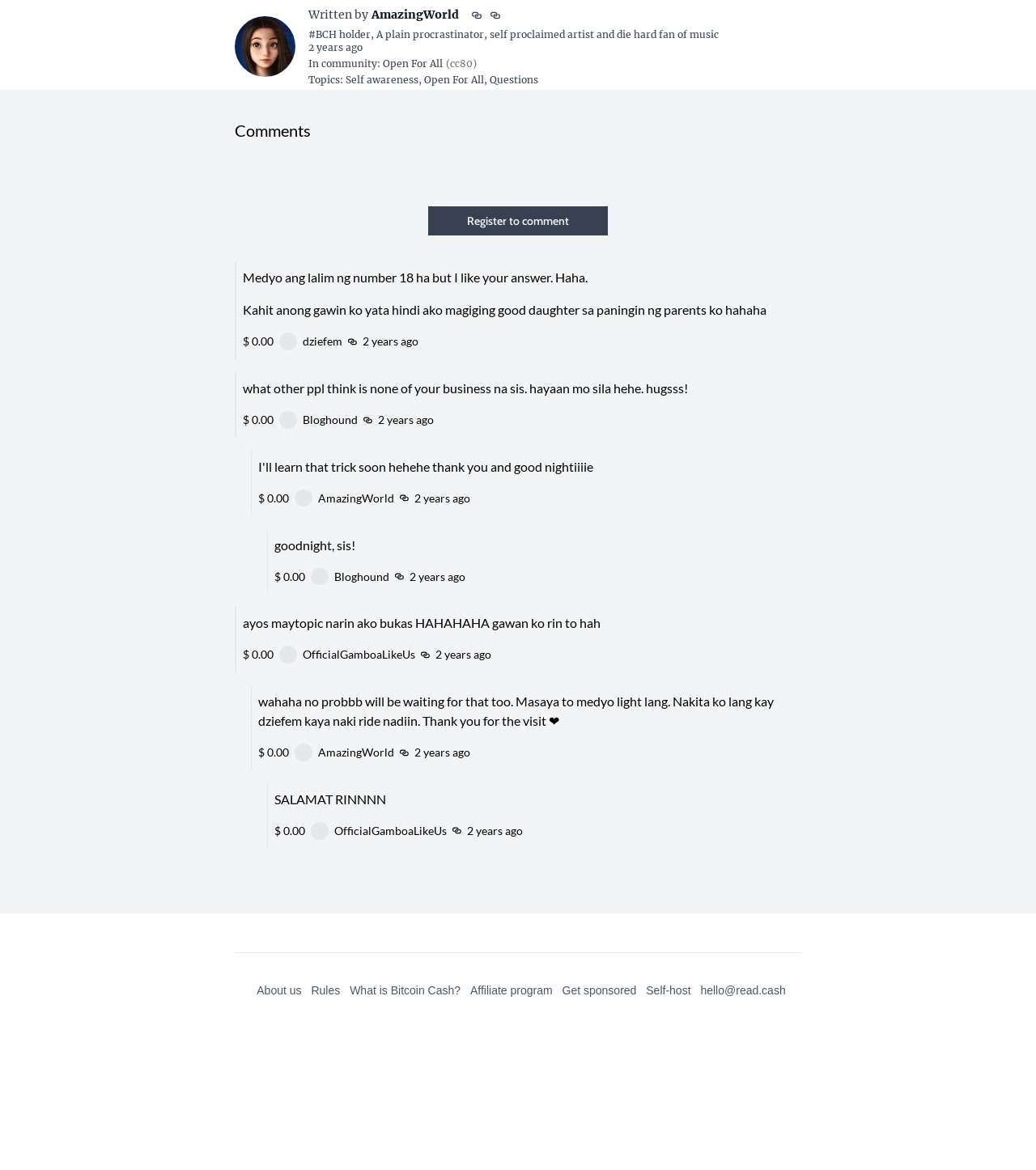Respond to the following query with just one word or a short phrase: 
What is the topic of this post?

Self awareness